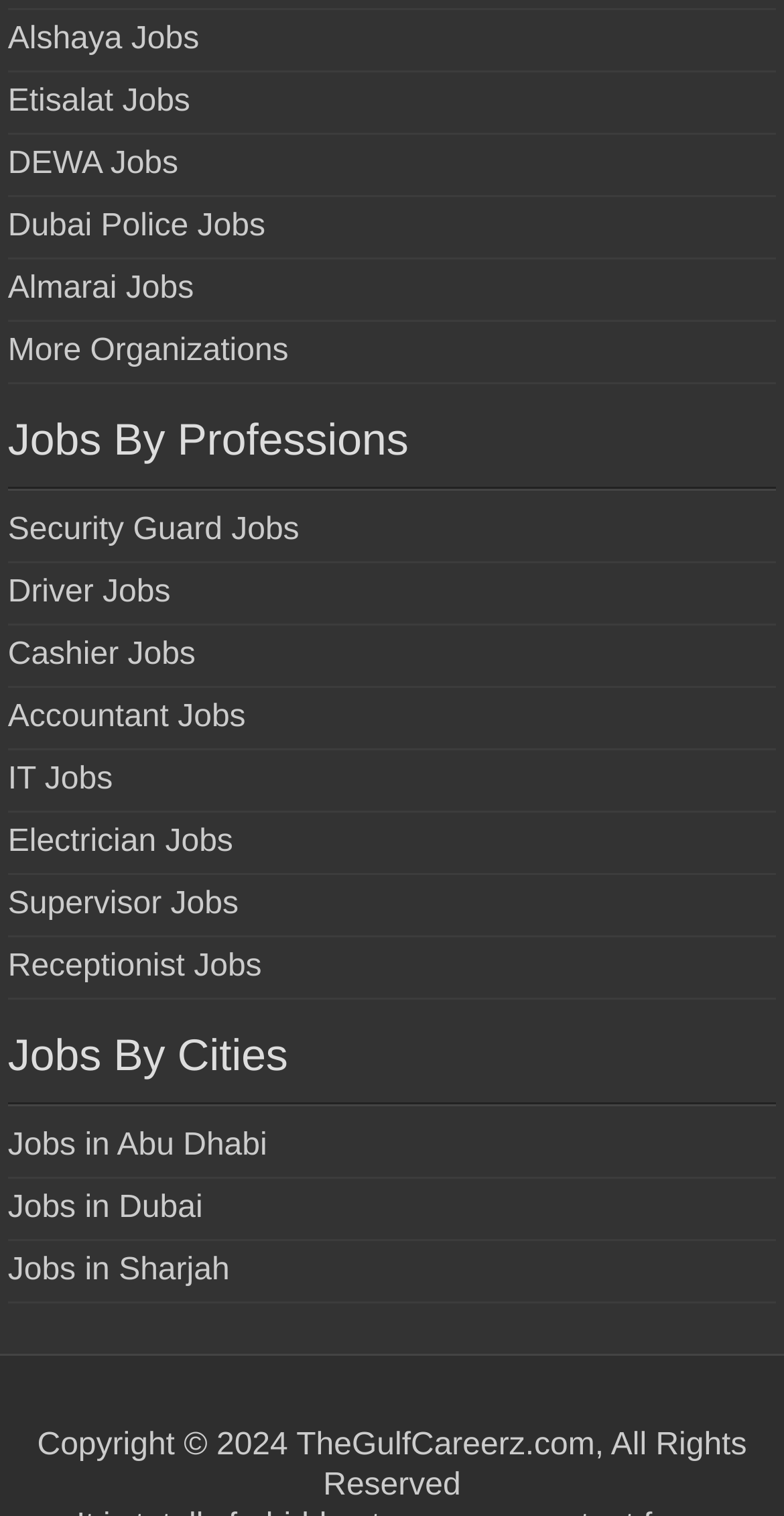Give a short answer to this question using one word or a phrase:
What is the name of the organization listed first?

Alshaya